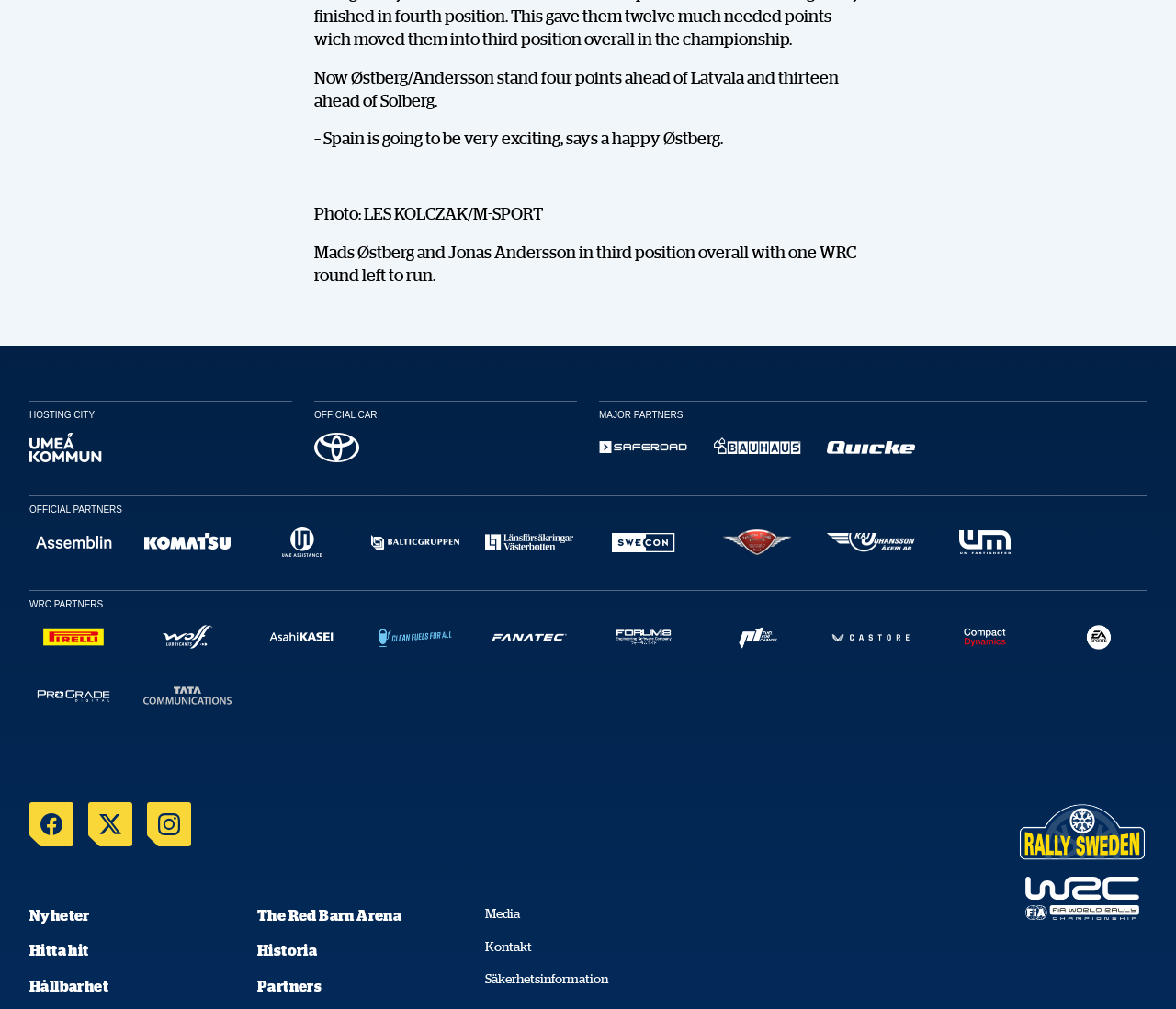What is the name of the arena mentioned on the webpage?
We need a detailed and meticulous answer to the question.

The link 'The Red Barn Arena' is present on the webpage, which suggests that it is the name of the arena mentioned.